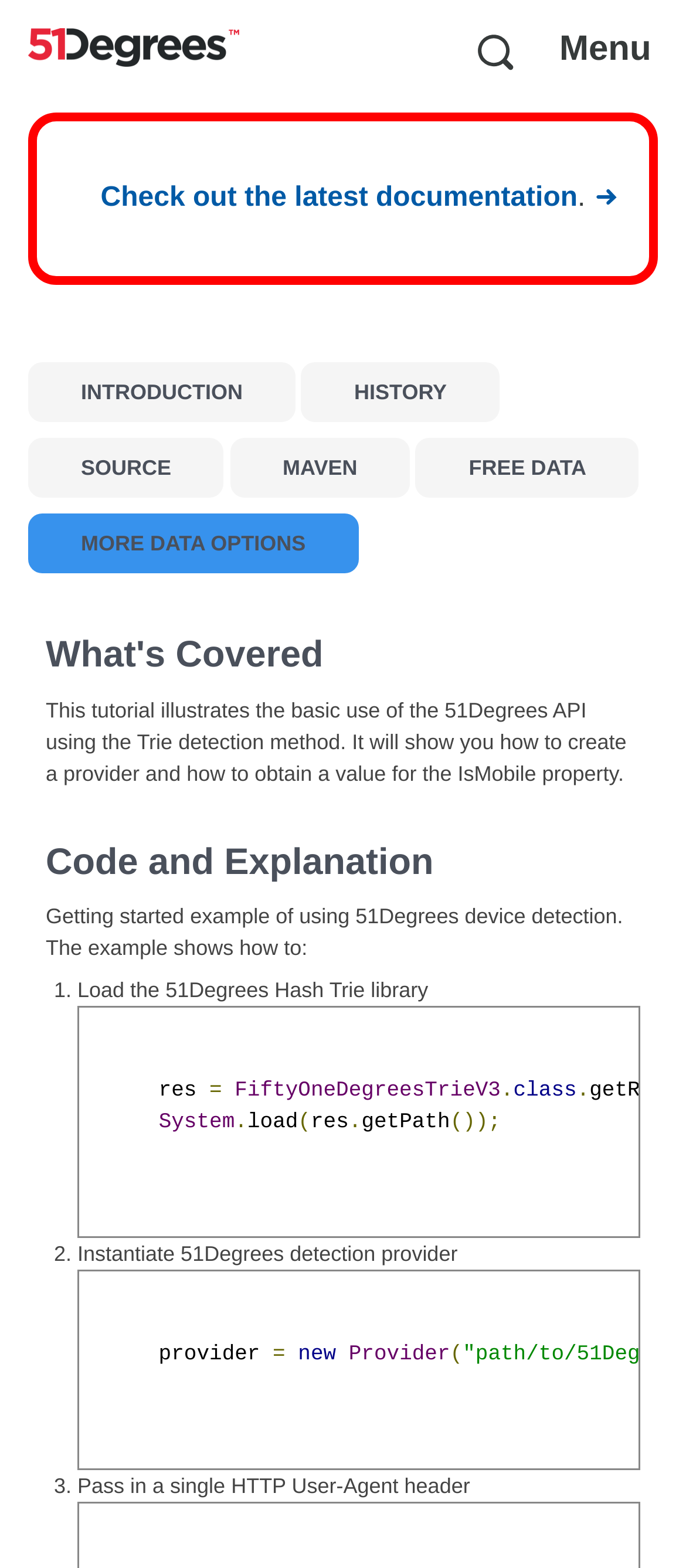How many steps are there in the getting started example?
Refer to the image and provide a thorough answer to the question.

I found the getting started example, which is a list of steps. There are 3 list marker elements, which are '1.', '2.', and '3.'. Each list marker corresponds to a step in the example.